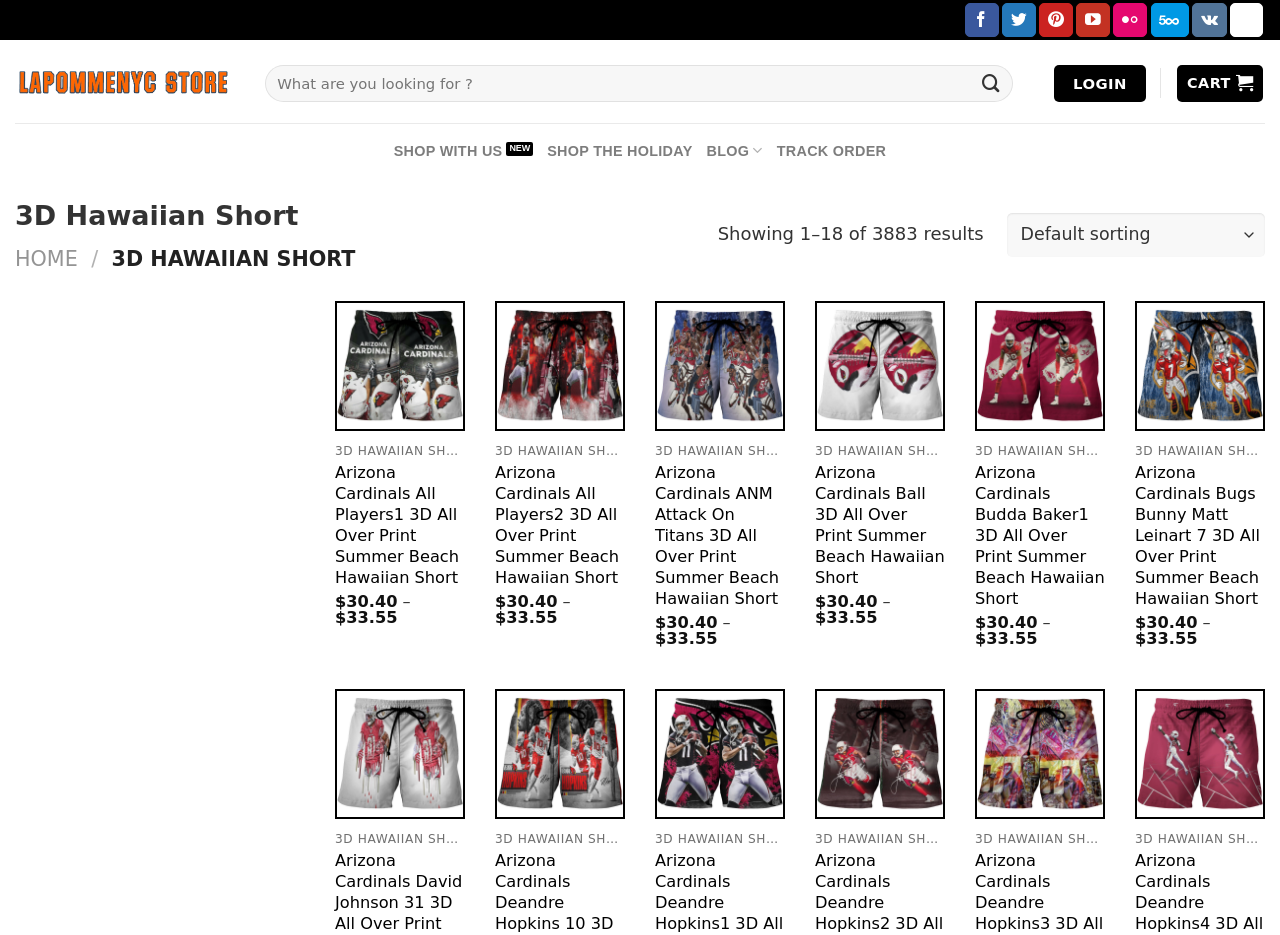Give a comprehensive overview of the webpage, including key elements.

This webpage is an online shopping platform that sells custom 3D Hawaiian shorts. At the top right corner, there are social media links to follow the brand on Facebook, Twitter, Pinterest, YouTube, Flickr, 500px, VKontakte, and Twitch. Below these links, there is a search bar with a submit button. On the top left corner, there is a logo of the brand "Lapommenyc" with a link to the homepage.

The main content of the webpage is a list of 3D Hawaiian shorts with unique designs. Each item is displayed with a link to the product page, a brief description "3D HAWAIIAN SHORT", and a price range from $30.40 to $33.55. The list is organized in a grid layout with multiple columns. There are 18 items displayed on this page, with a total of 3883 results available.

Above the list of items, there is a heading "3D Hawaiian Short" and a navigation menu with links to "HOME", "SHOP WITH US NEW", "SHOP THE HOLIDAY", "BLOG", and "TRACK ORDER". Below the list of items, there is a combobox to sort the items by different criteria.

The overall layout of the webpage is clean and easy to navigate, with clear headings and concise text. The use of a grid layout for the list of items makes it easy to browse through the products.